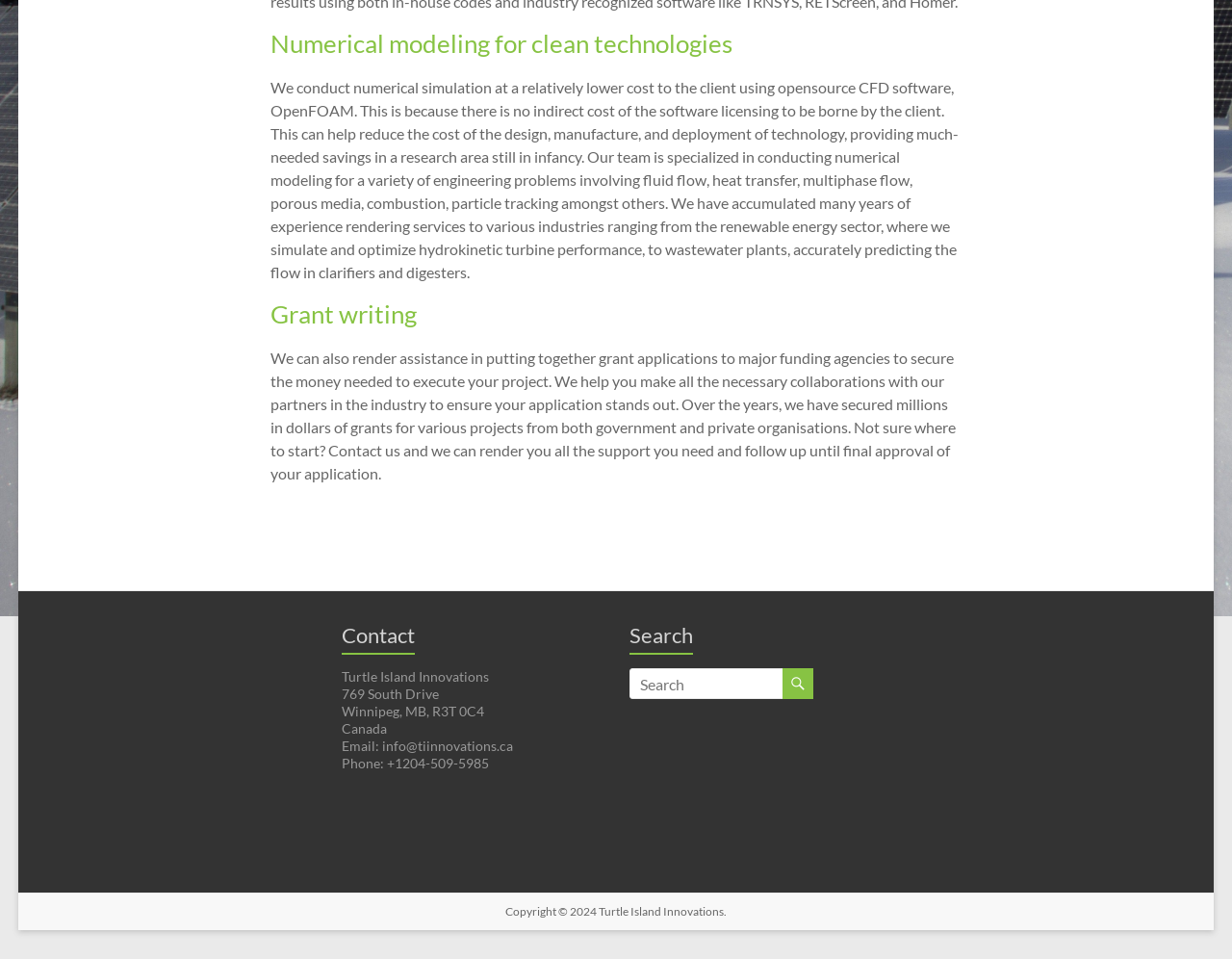Bounding box coordinates are specified in the format (top-left x, top-left y, bottom-right x, bottom-right y). All values are floating point numbers bounded between 0 and 1. Please provide the bounding box coordinate of the region this sentence describes: name="s" placeholder="Search"

[0.511, 0.697, 0.638, 0.729]